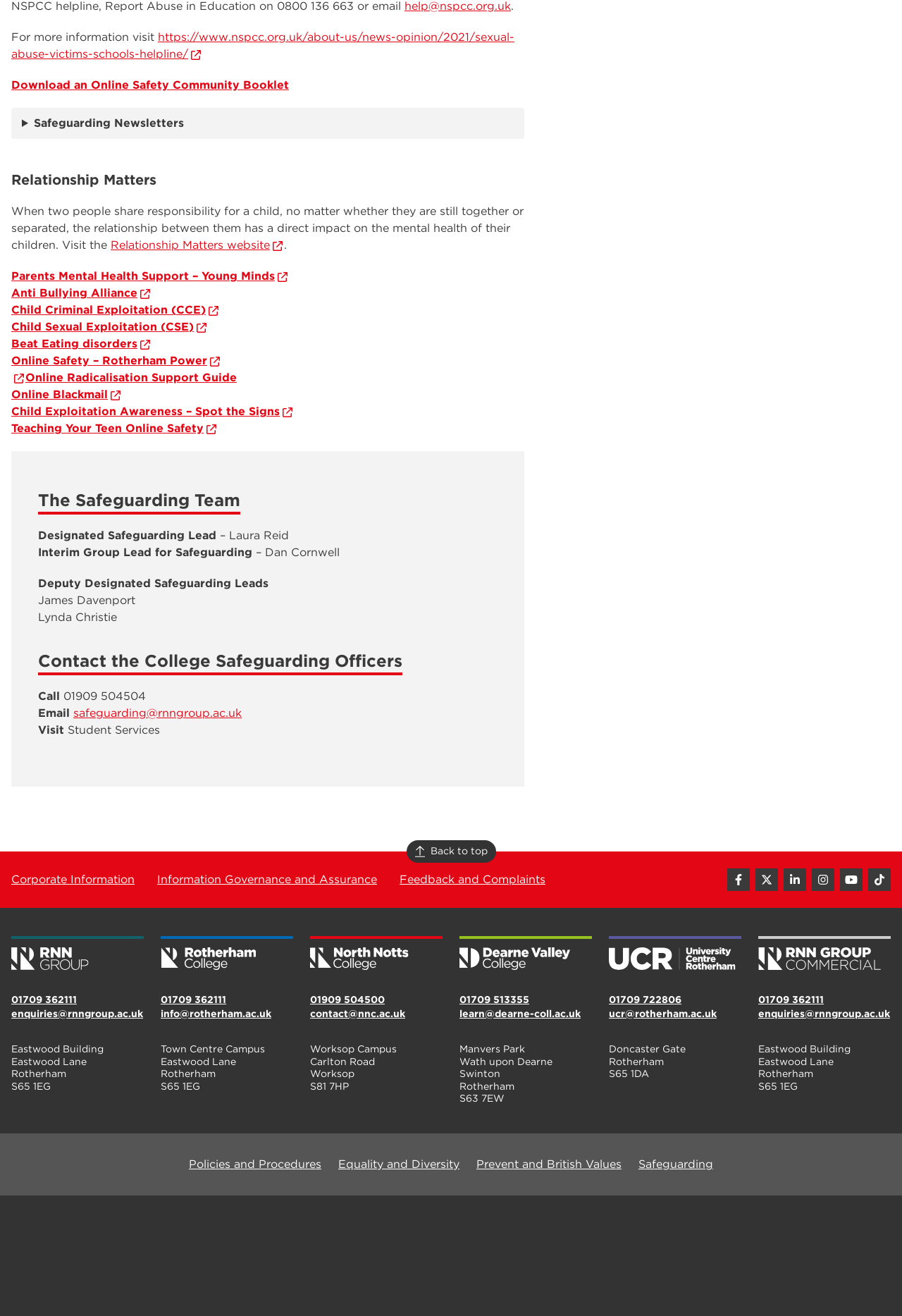Locate the bounding box coordinates of the element you need to click to accomplish the task described by this instruction: "Go to the RNN Group campus contact details".

[0.0, 0.711, 1.0, 0.84]